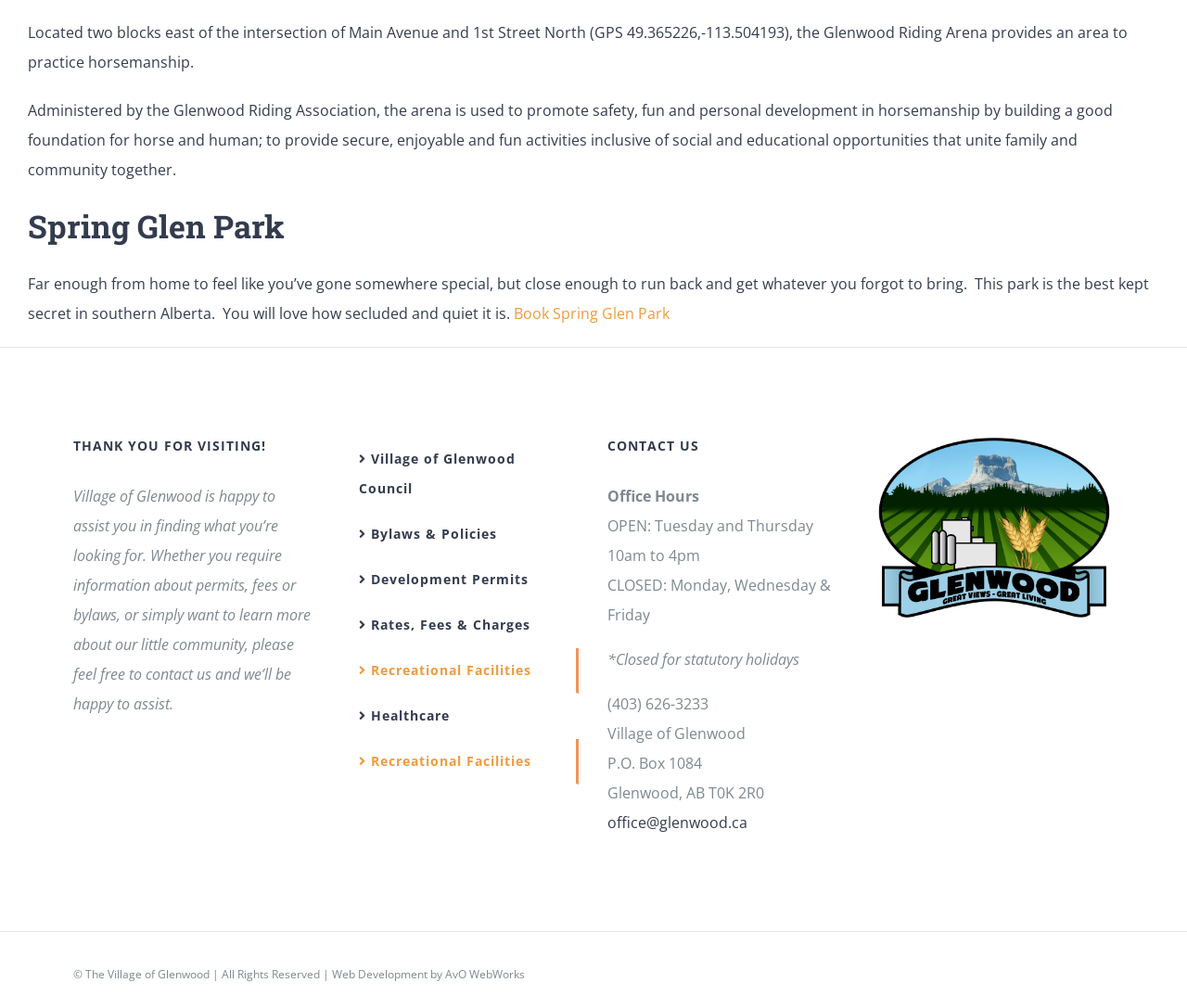Utilize the details in the image to give a detailed response to the question: What is the location of the Glenwood Riding Arena?

I found this information by reading the first StaticText element, which provides the location of the Glenwood Riding Arena as two blocks east of the intersection of Main Avenue and 1st Street North, with GPS coordinates 49.365226,-113.504193.